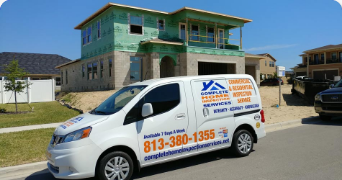Answer the question using only one word or a concise phrase: What is the purpose of the 'New Construction Inspection' service?

To ensure safety and readiness